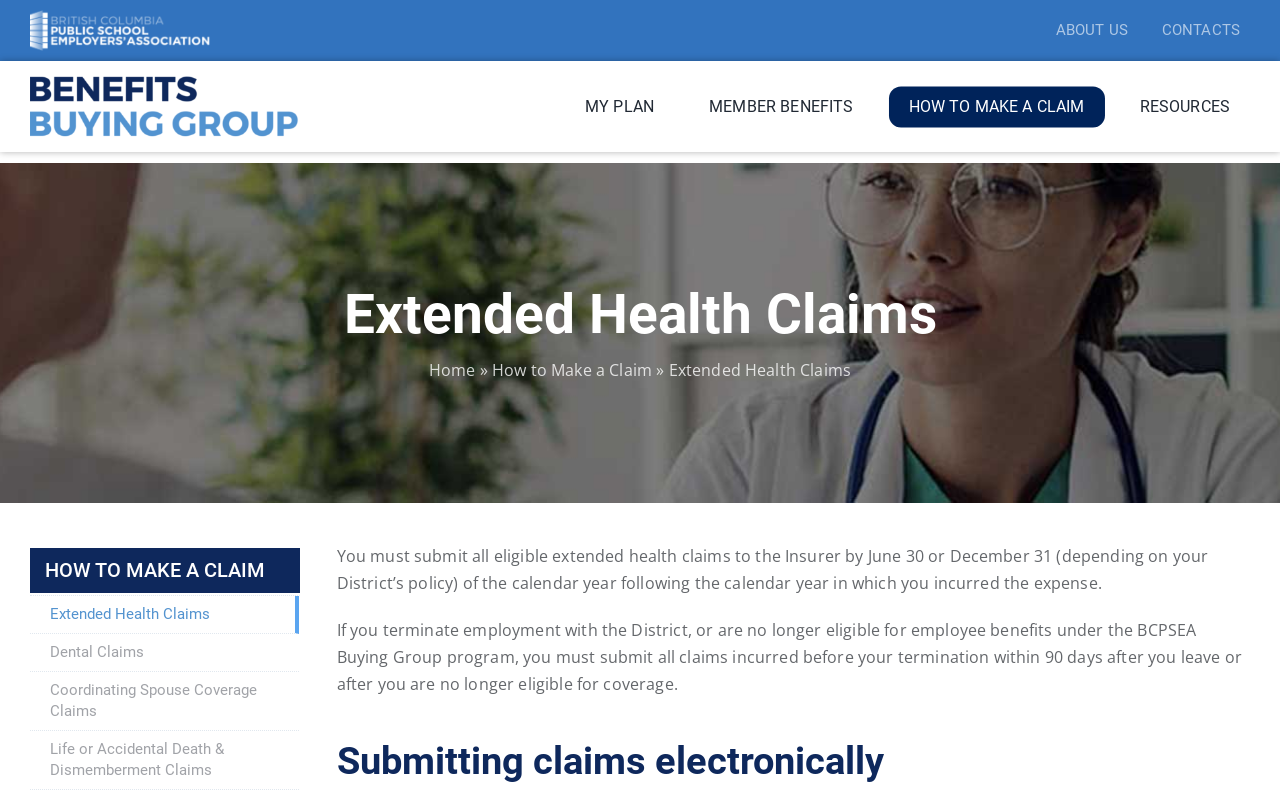Given the description "Extended Health Claims", determine the bounding box of the corresponding UI element.

[0.023, 0.748, 0.234, 0.796]